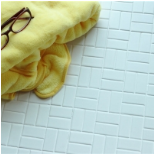What is resting on the blanket?
Respond with a short answer, either a single word or a phrase, based on the image.

Eyeglasses